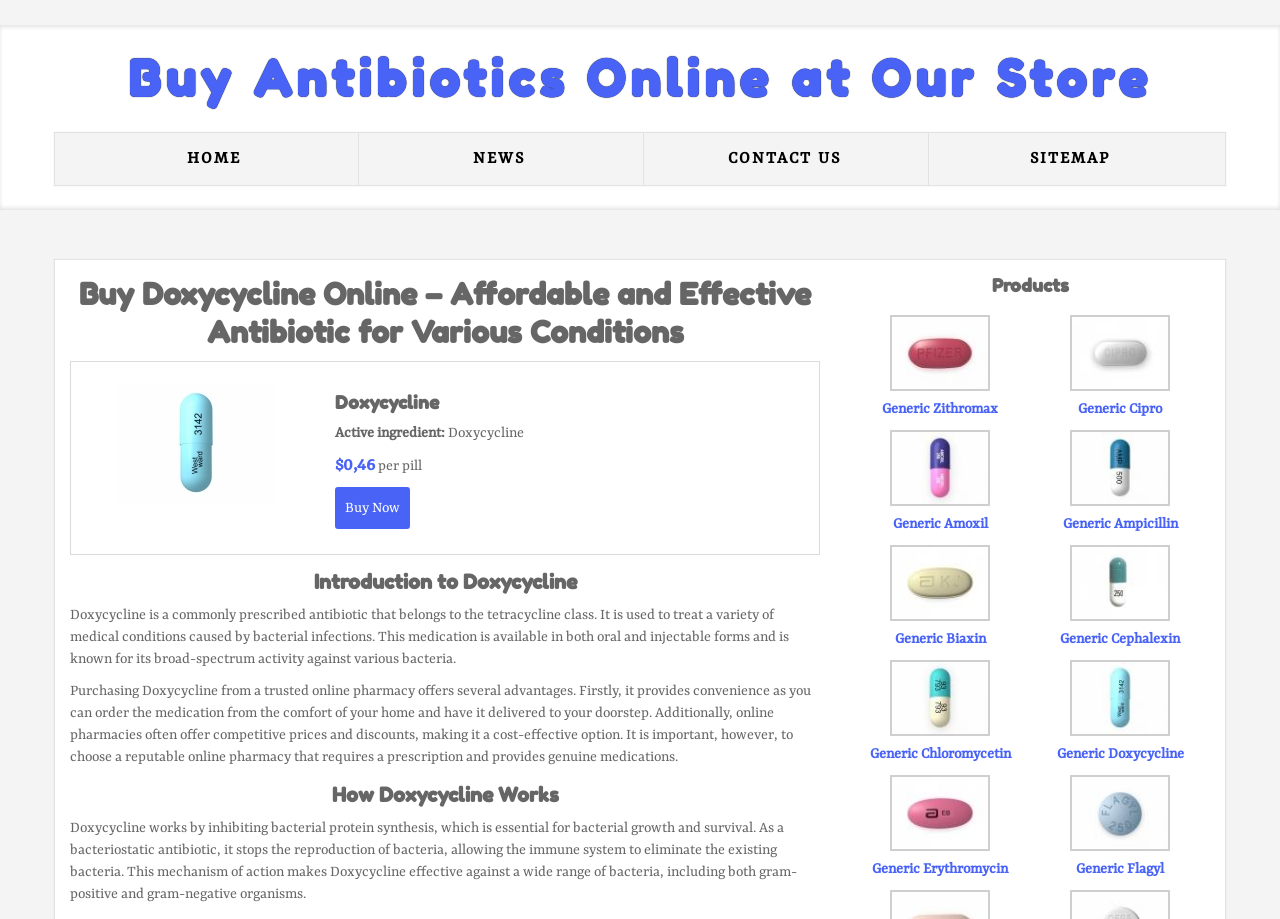Extract the top-level heading from the webpage and provide its text.

Buy Doxycycline Online – Affordable and Effective Antibiotic for Various Conditions